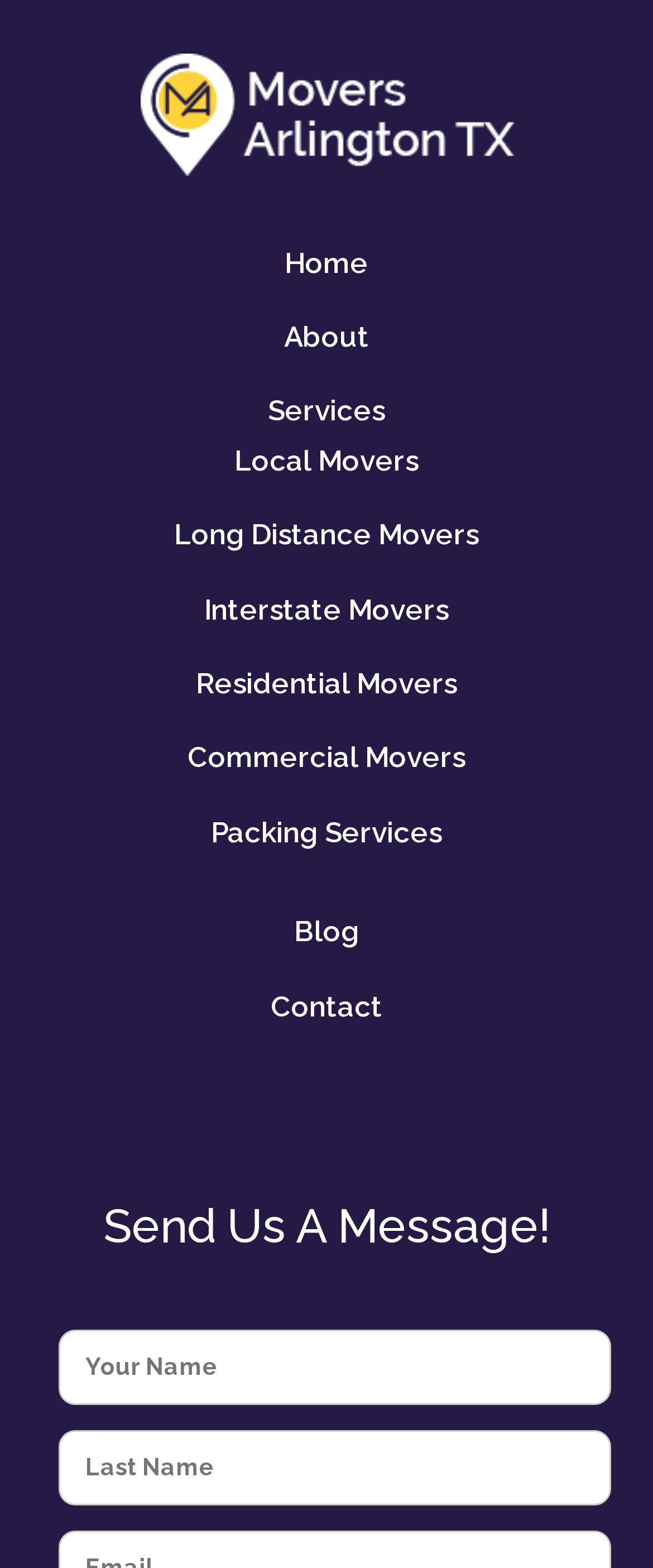How many navigation links are there?
Look at the webpage screenshot and answer the question with a detailed explanation.

I counted the number of links on the webpage, excluding the textboxes and the image, and found nine navigation links: Home, About, Services, Local Movers, Long Distance Movers, Interstate Movers, Residential Movers, Commercial Movers, and Packing Services.